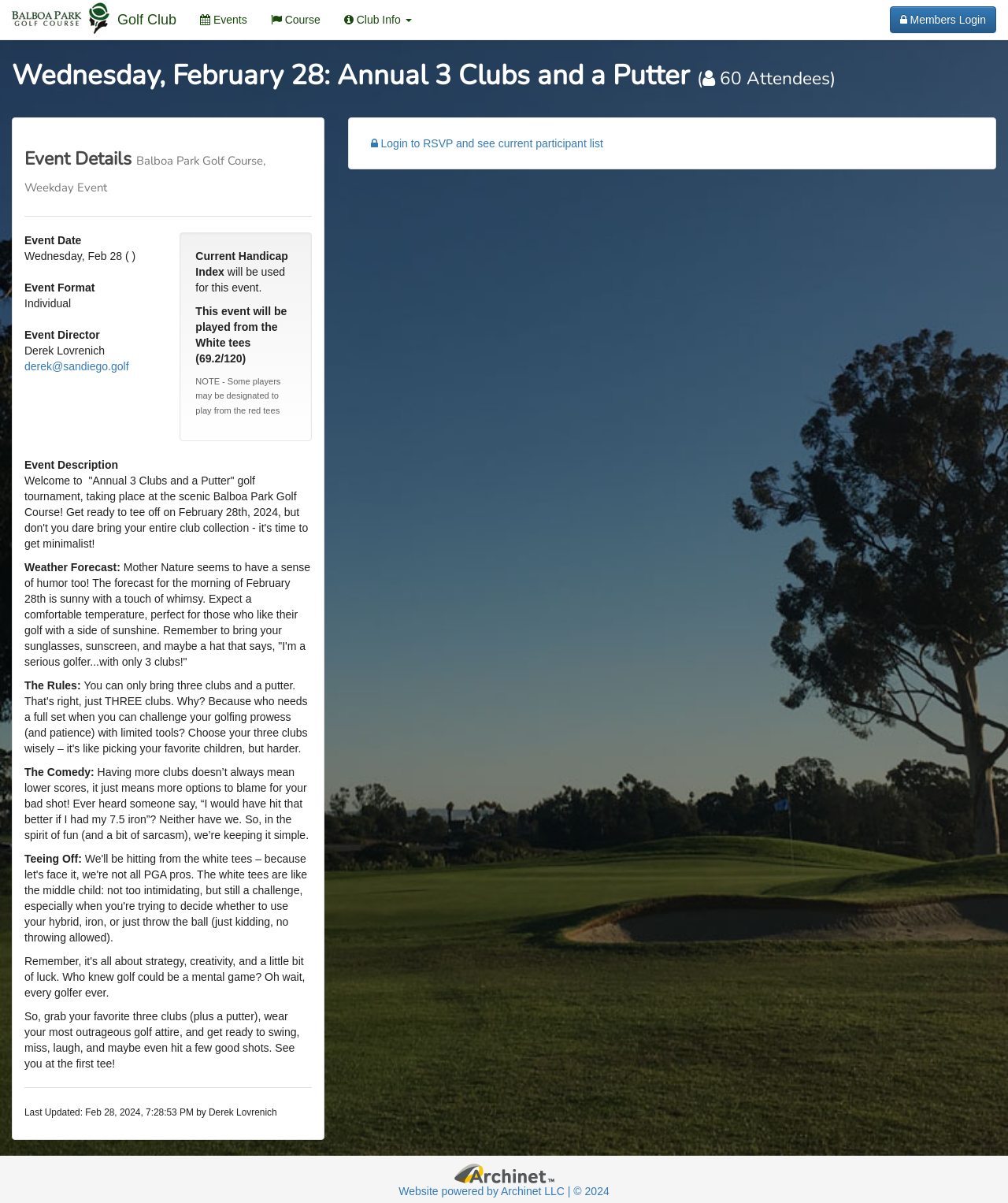Locate the bounding box coordinates of the clickable region to complete the following instruction: "Contact the 'Event Director'."

[0.024, 0.299, 0.128, 0.309]